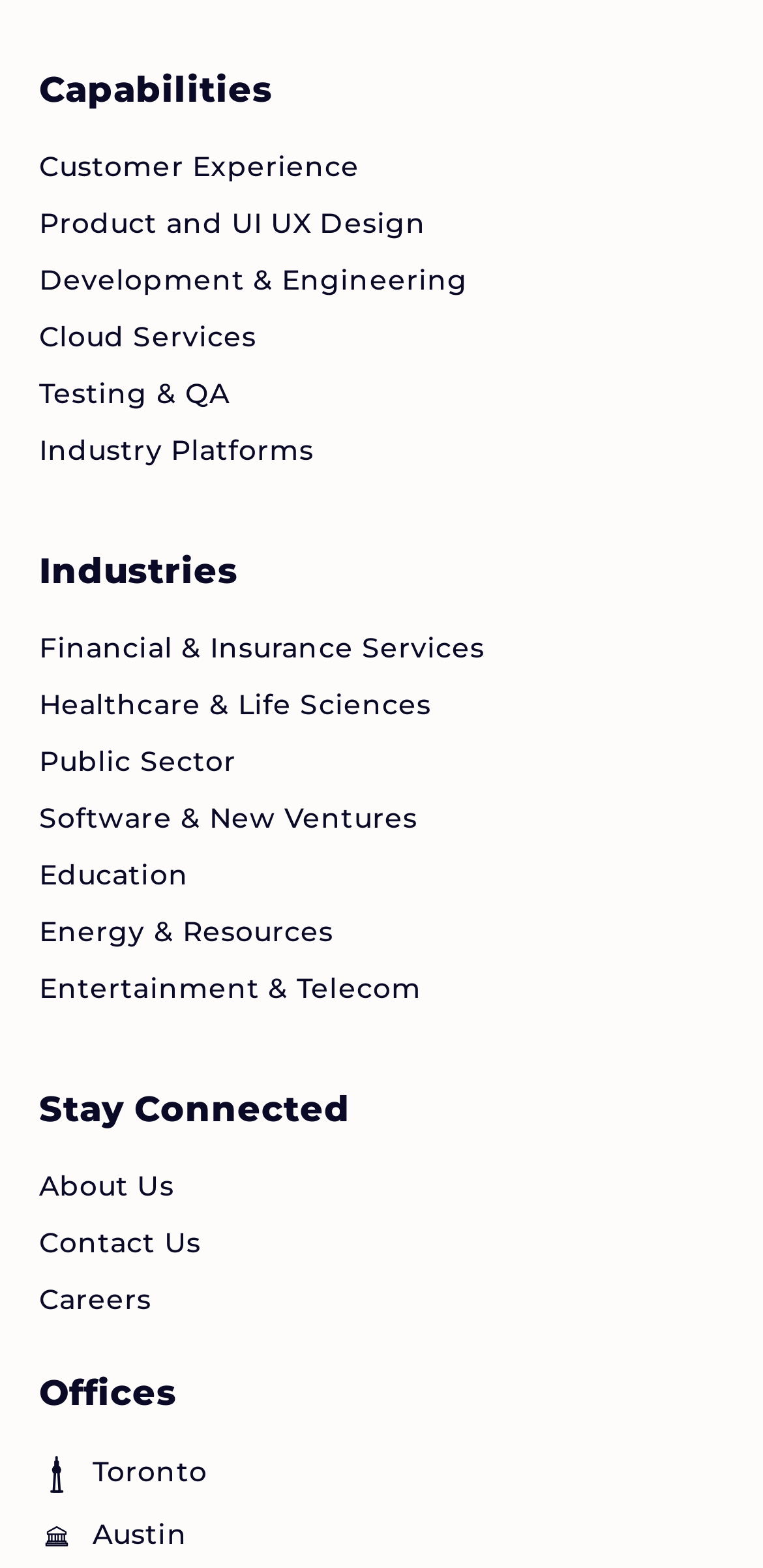How many links are in the footer navigation?
Provide a detailed and well-explained answer to the question.

I counted the number of links in the footer navigation sections, which are 'Footer navigation', 'Footer navigation 2', and 'Footer navigation 3'. There are 6 links in the first section, 7 links in the second section, and 2 links in the third section. Therefore, there are a total of 15 links in the footer navigation.